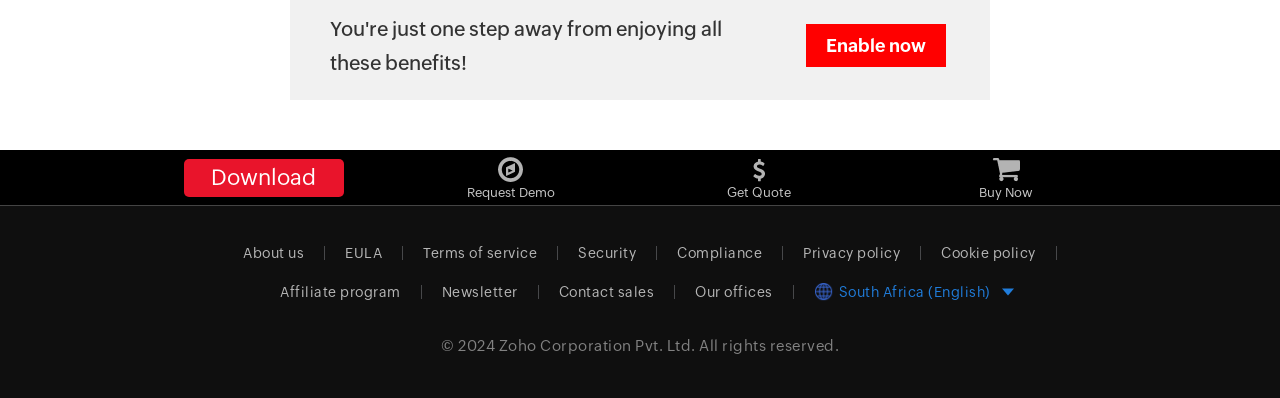Pinpoint the bounding box coordinates of the element you need to click to execute the following instruction: "Get a quote". The bounding box should be represented by four float numbers between 0 and 1, in the format [left, top, right, bottom].

[0.568, 0.389, 0.618, 0.502]